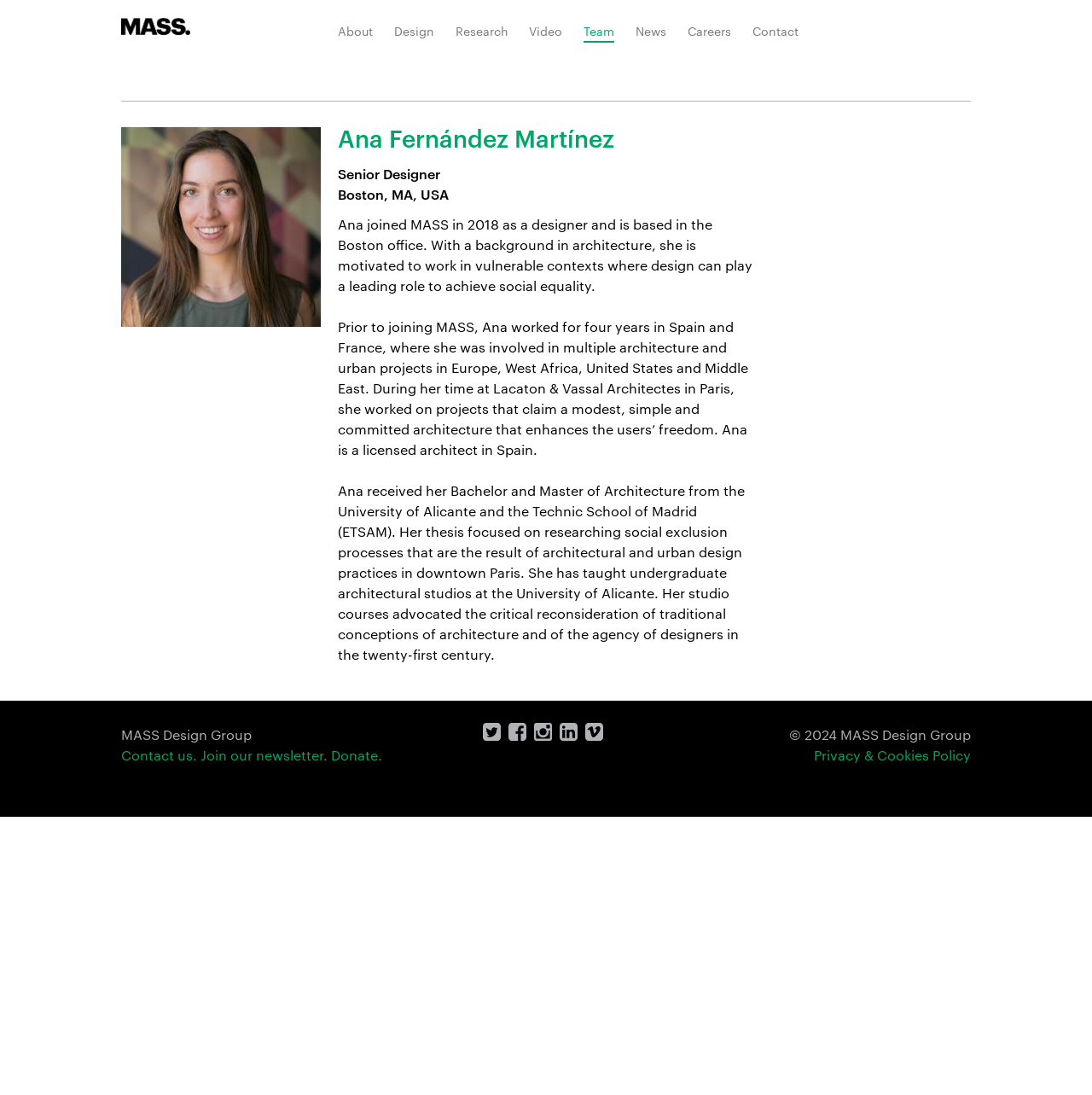Generate a comprehensive caption for the webpage you are viewing.

The webpage is about Ana Fernández Martínez, a Senior Designer at MASS Design Group. At the top, there is a navigation menu with links to different sections of the website, including "About", "Design", "Research", "Video", "Team", "News", "Careers", and "Contact". 

Below the navigation menu, there is a main section that takes up most of the page. It starts with a heading that displays Ana's name, followed by a subheading that indicates her position and location. 

To the left of the headings, there is a photo of Ana Fernández Martínez. Below the headings, there are three paragraphs of text that describe Ana's background, experience, and education. The text is divided into three sections, each describing a different aspect of Ana's career and qualifications.

At the bottom of the page, there is a footer section that contains the MASS Design Group logo, links to "Contact us", "Join our newsletter", and "Donate", as well as a series of social media links represented by small images. The footer also includes a copyright notice and a link to the "Privacy & Cookies Policy".